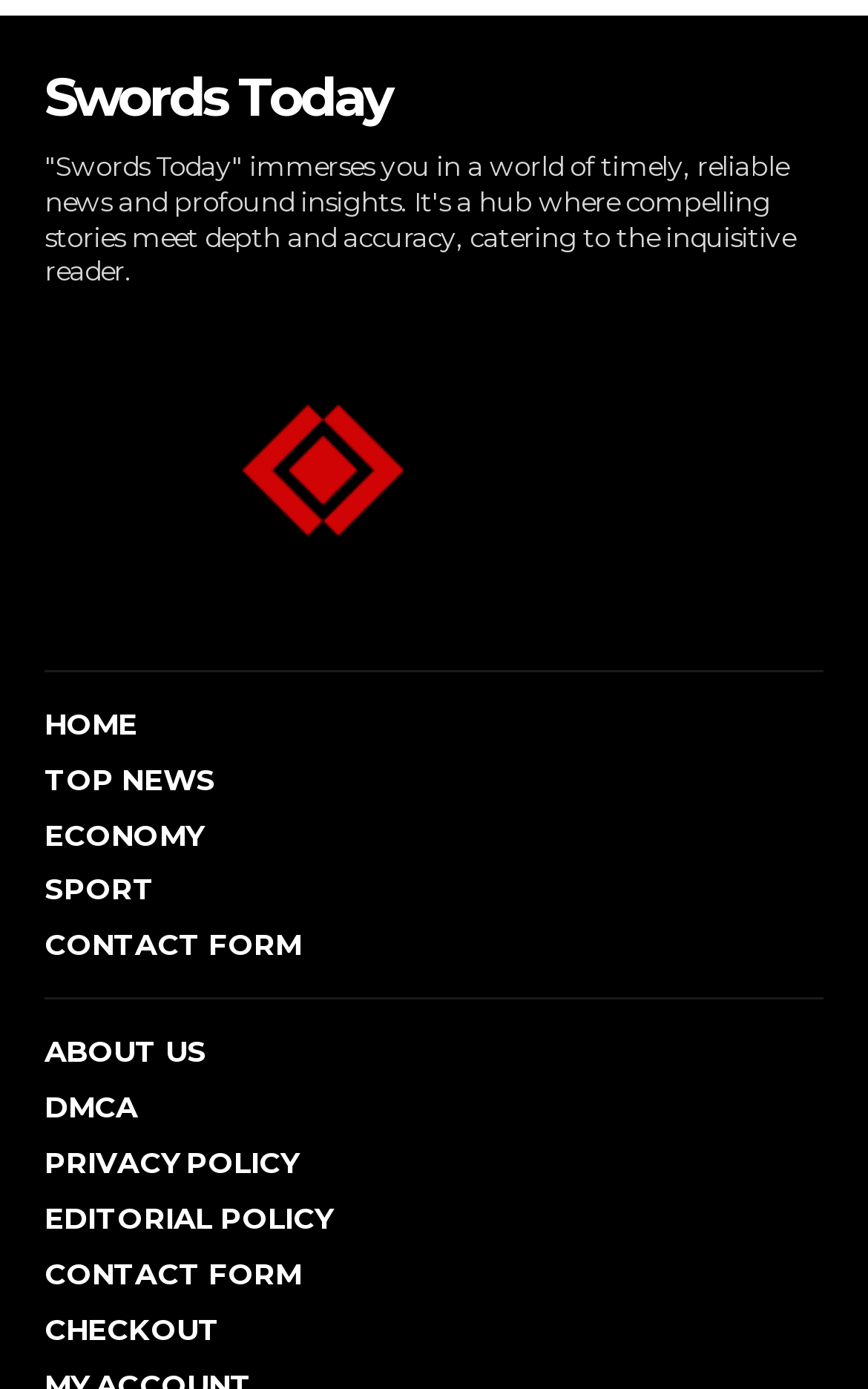Identify the bounding box coordinates of the element to click to follow this instruction: 'visit about us page'. Ensure the coordinates are four float values between 0 and 1, provided as [left, top, right, bottom].

[0.051, 0.744, 0.949, 0.771]